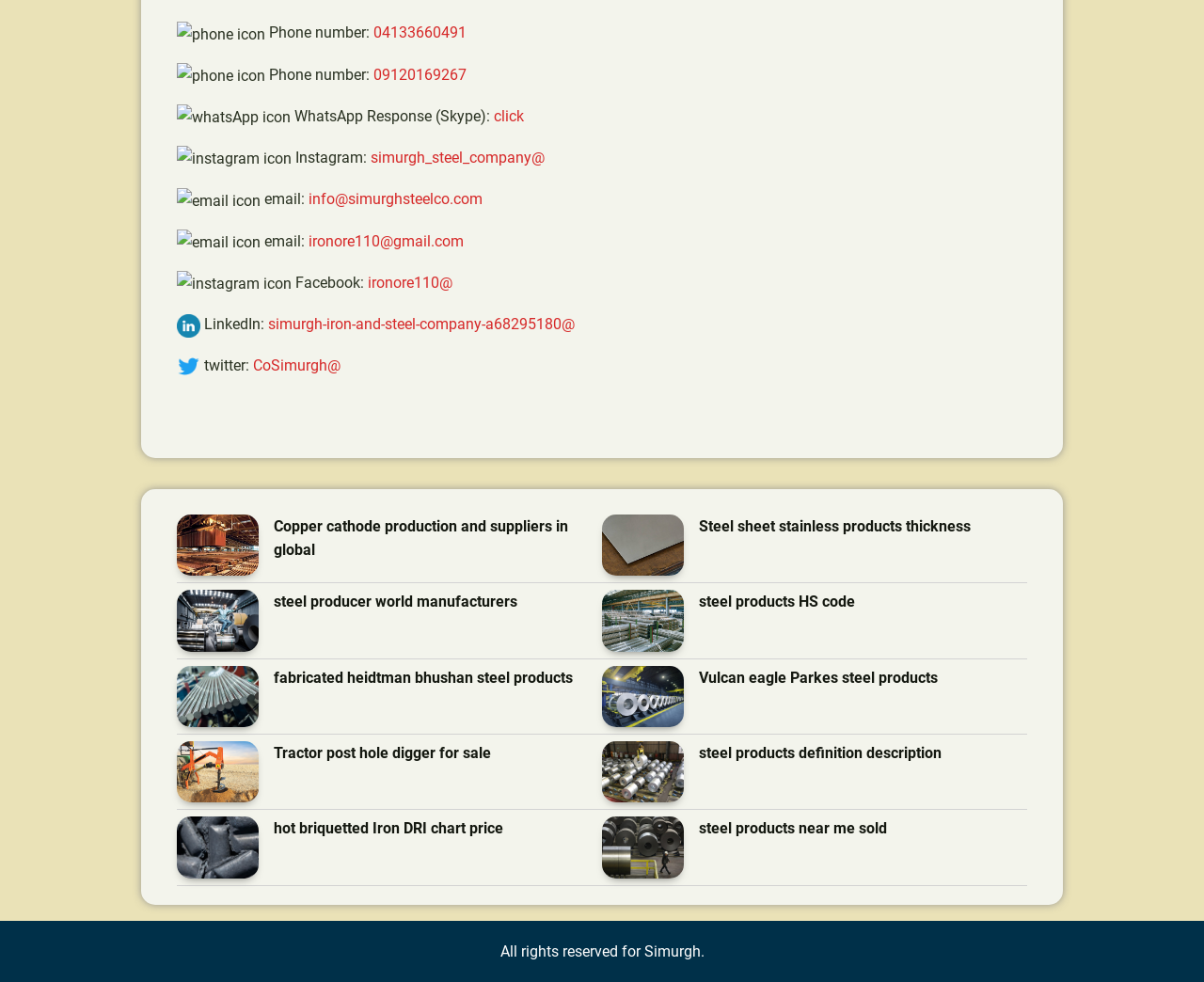Use a single word or phrase to respond to the question:
What is the topic of the first link on the webpage?

Copper cathode production and suppliers in global